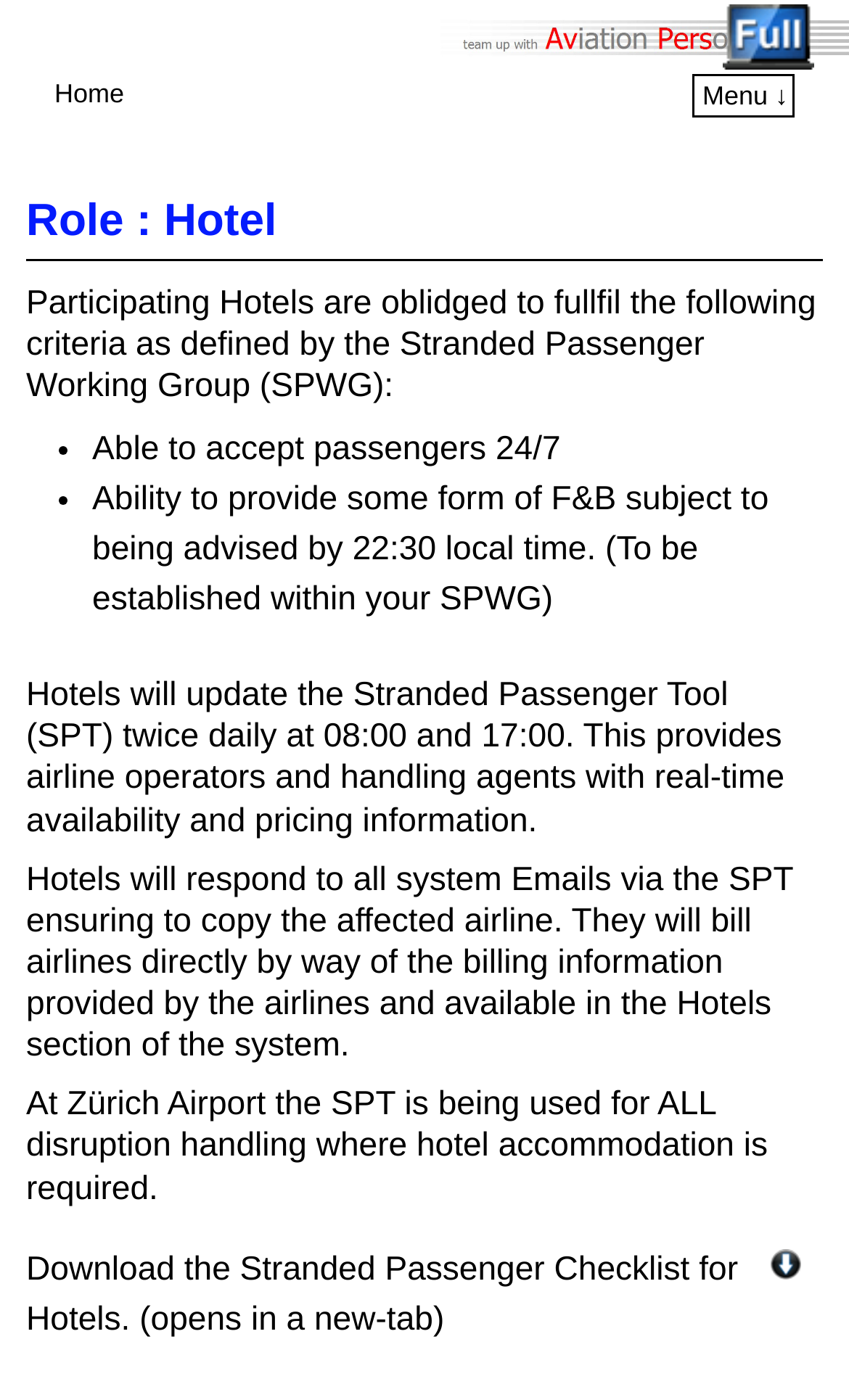Find the bounding box of the element with the following description: "title="Switch to standard web view."". The coordinates must be four float numbers between 0 and 1, formatted as [left, top, right, bottom].

[0.85, 0.003, 0.958, 0.05]